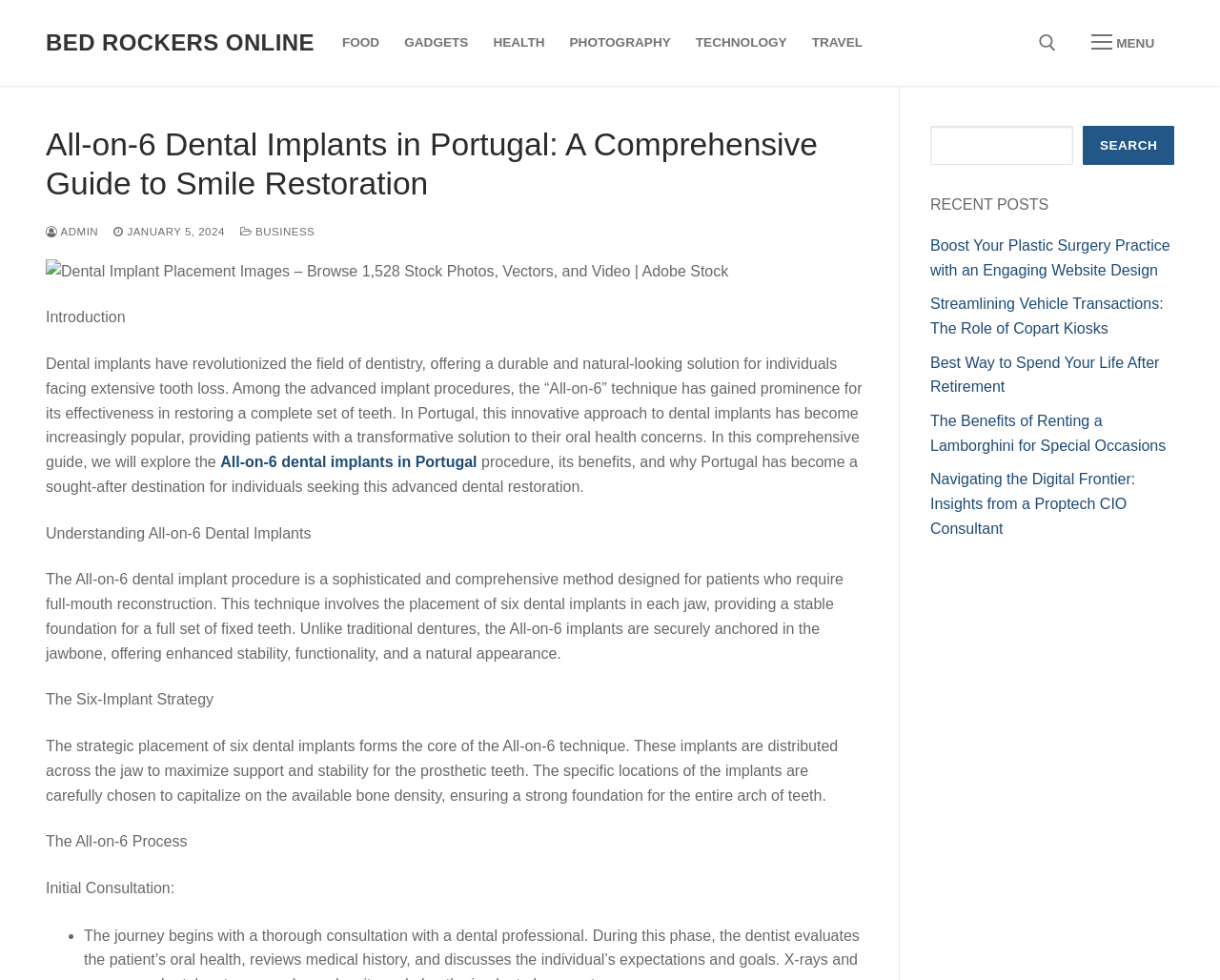Highlight the bounding box coordinates of the element you need to click to perform the following instruction: "Search for something."

[0.658, 0.105, 0.877, 0.186]